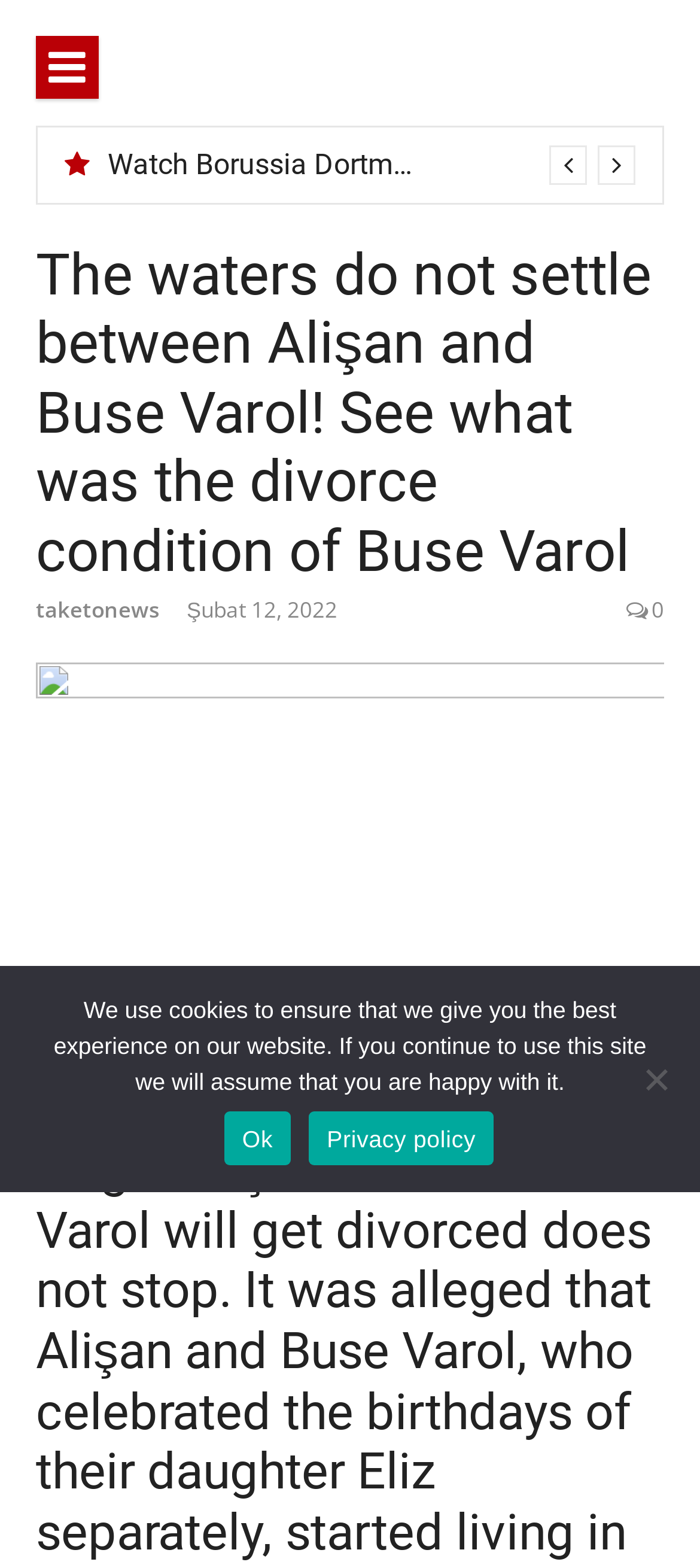Give a one-word or phrase response to the following question: What is the topic of the first news article?

FC Bayern shows interest in Augsburg’s Demirovic